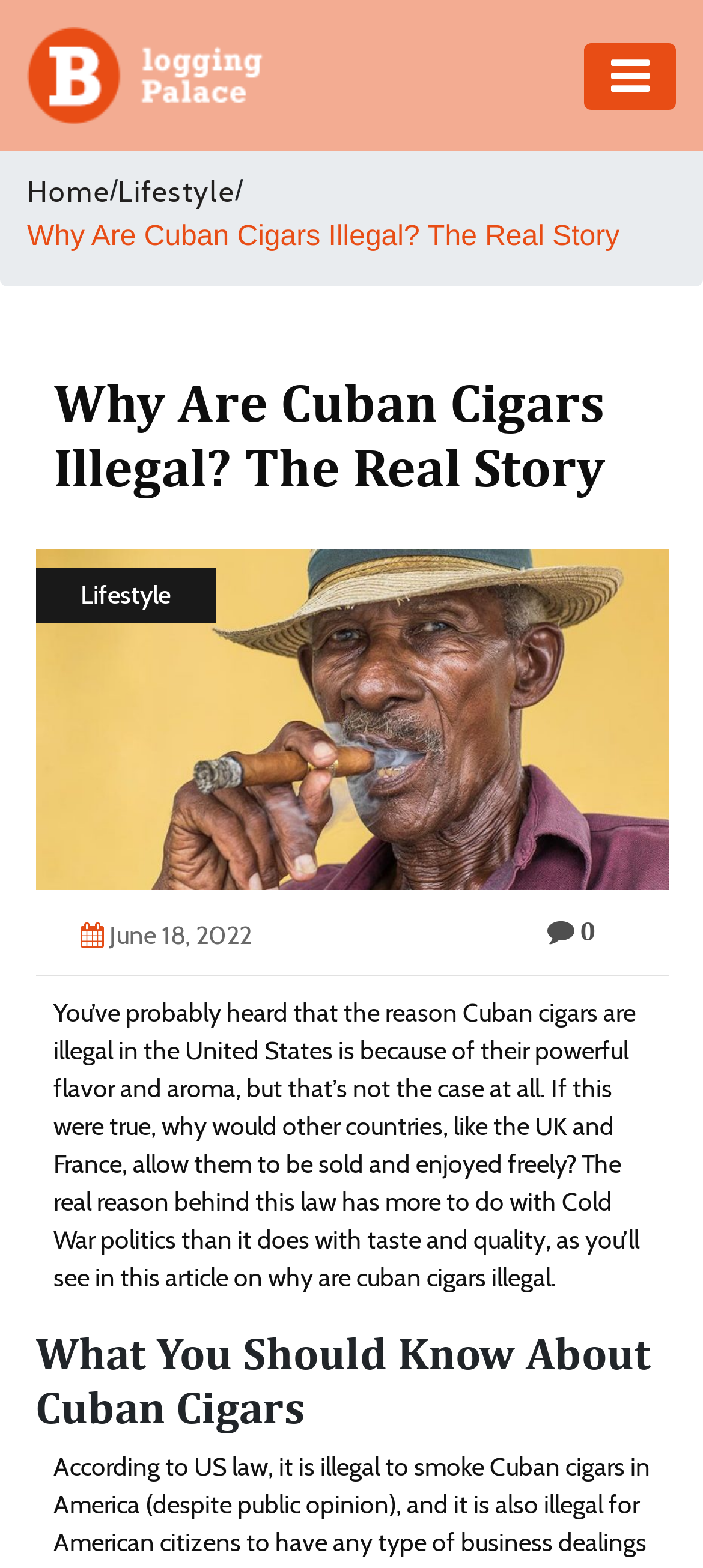Use one word or a short phrase to answer the question provided: 
What is the title of the subheading?

What You Should Know About Cuban Cigars